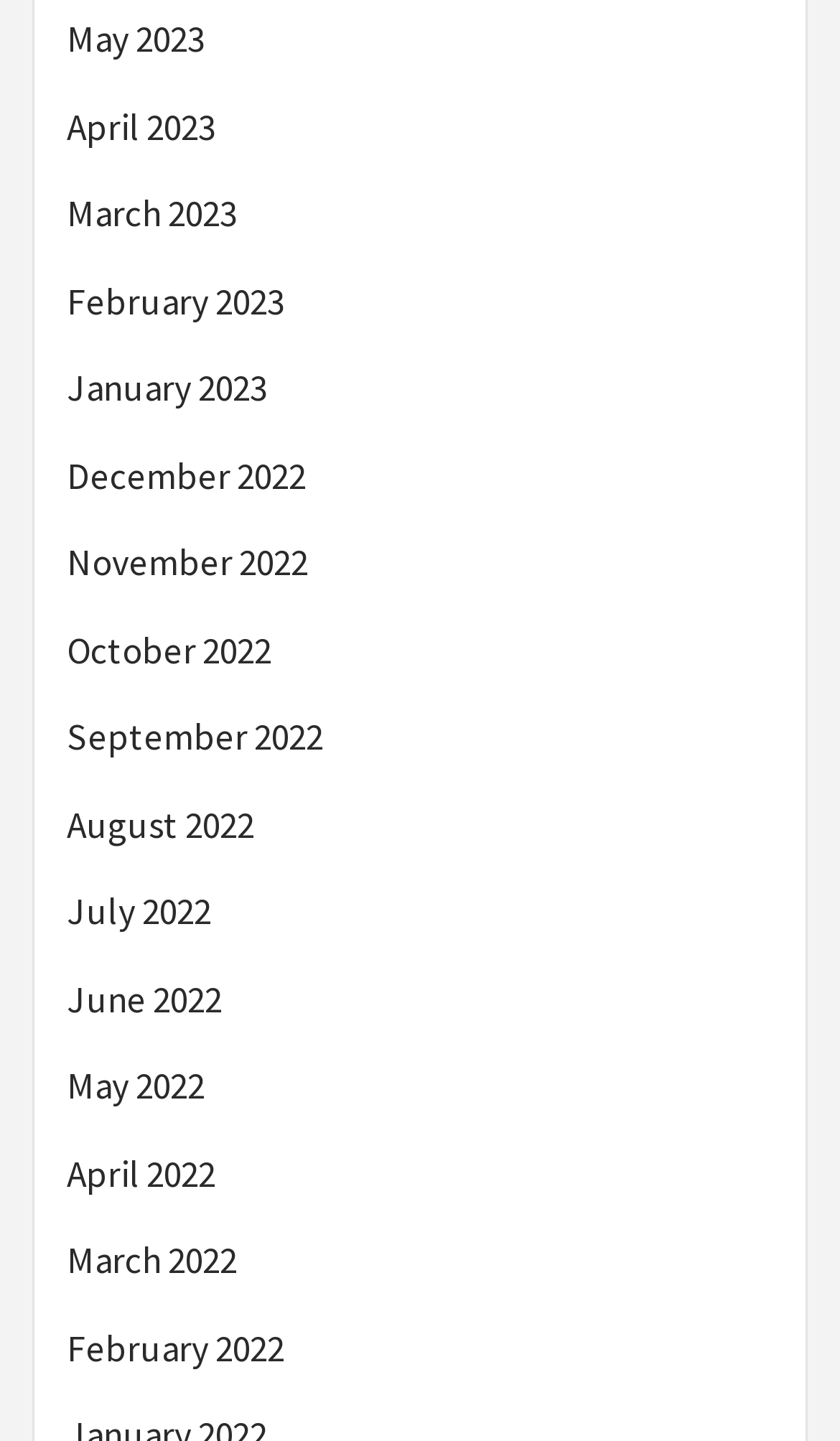Please locate the bounding box coordinates of the element that should be clicked to achieve the given instruction: "view November 2022".

[0.079, 0.373, 0.921, 0.433]